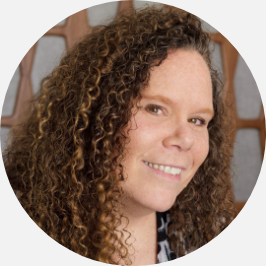What is the shape of the photo crop?
Refer to the image and provide a concise answer in one word or phrase.

Circular